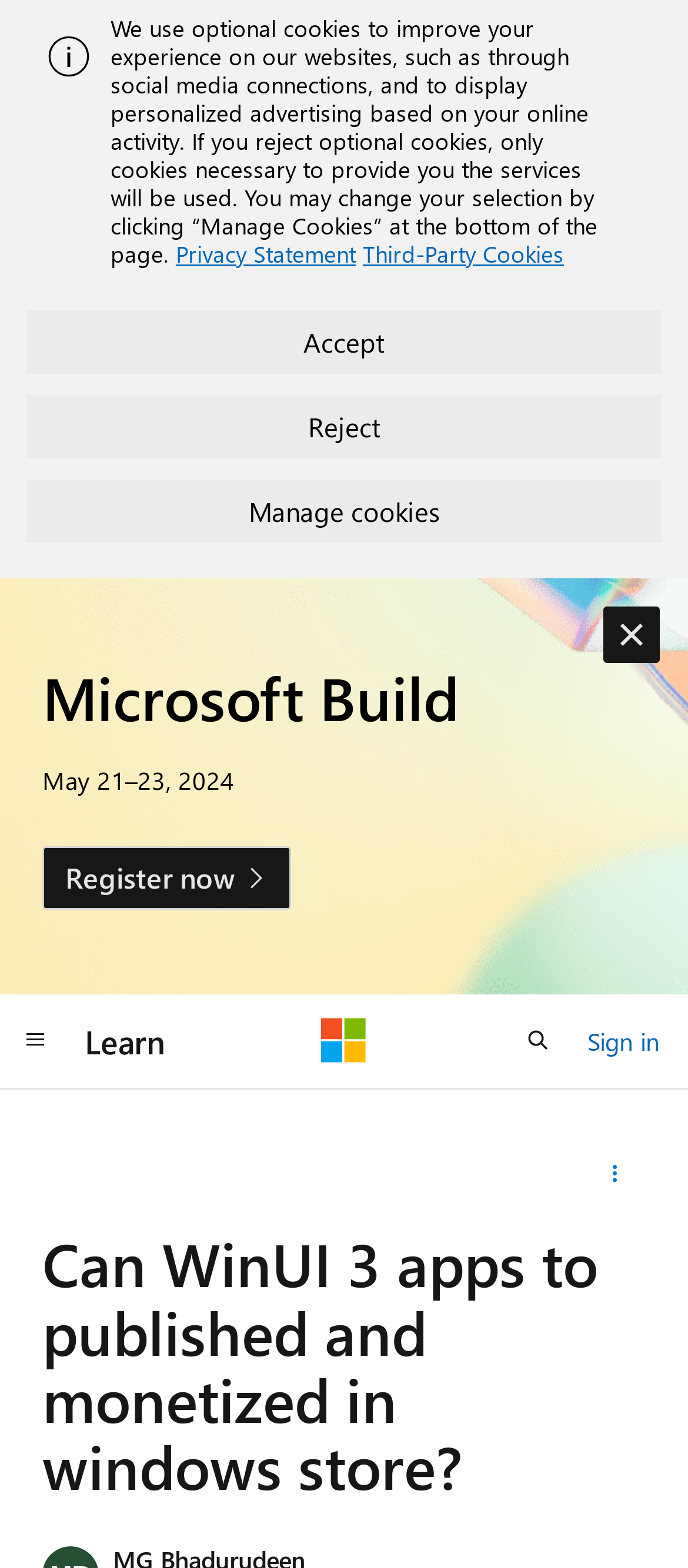Given the content of the image, can you provide a detailed answer to the question?
What is the purpose of the 'Open search' button?

I inferred the purpose of the 'Open search' button by its name and its location in the navigation section, which suggests that it is used to open a search function.